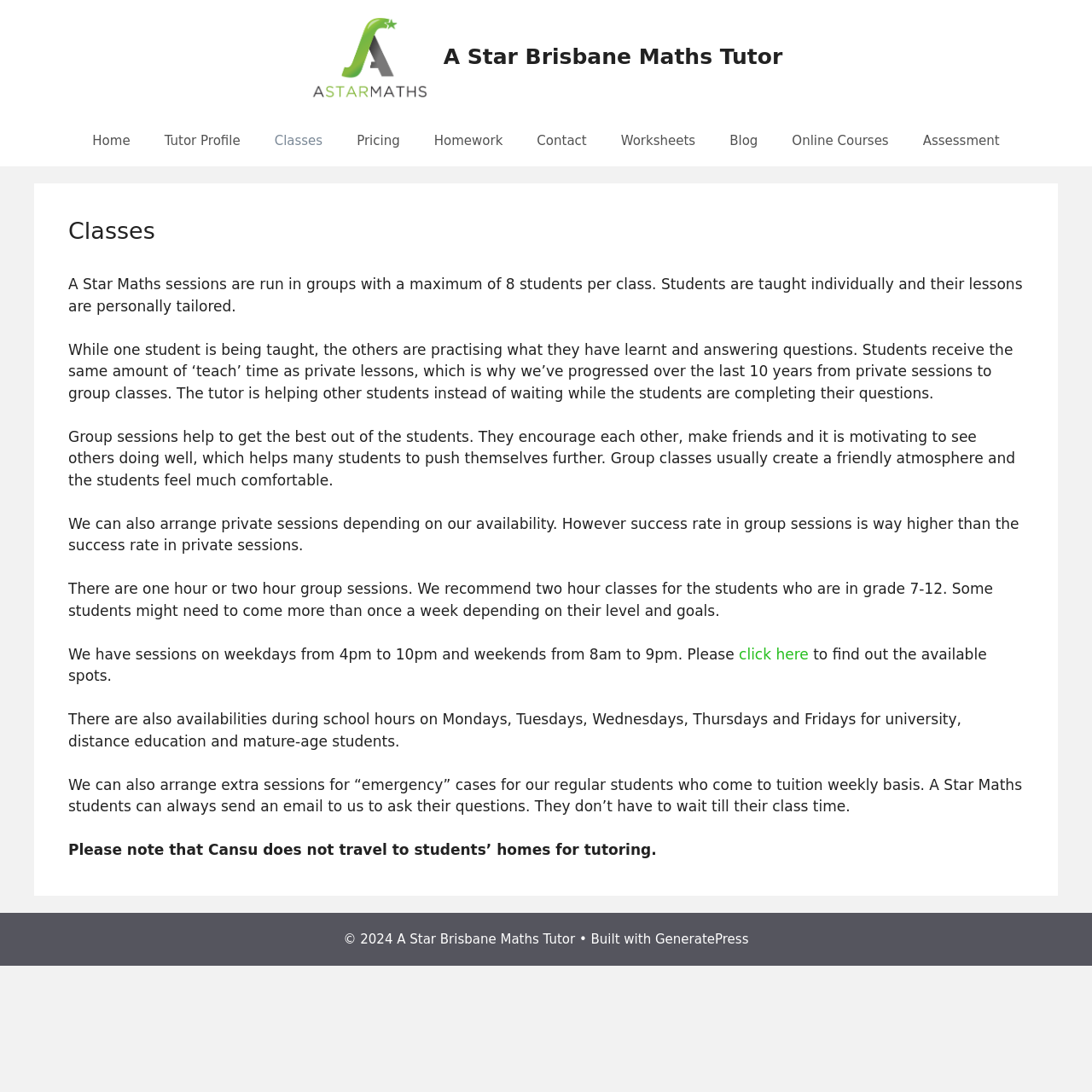Identify the bounding box coordinates for the UI element described by the following text: "alt="A Star Brisbane Maths Tutor"". Provide the coordinates as four float numbers between 0 and 1, in the format [left, top, right, bottom].

[0.283, 0.044, 0.393, 0.06]